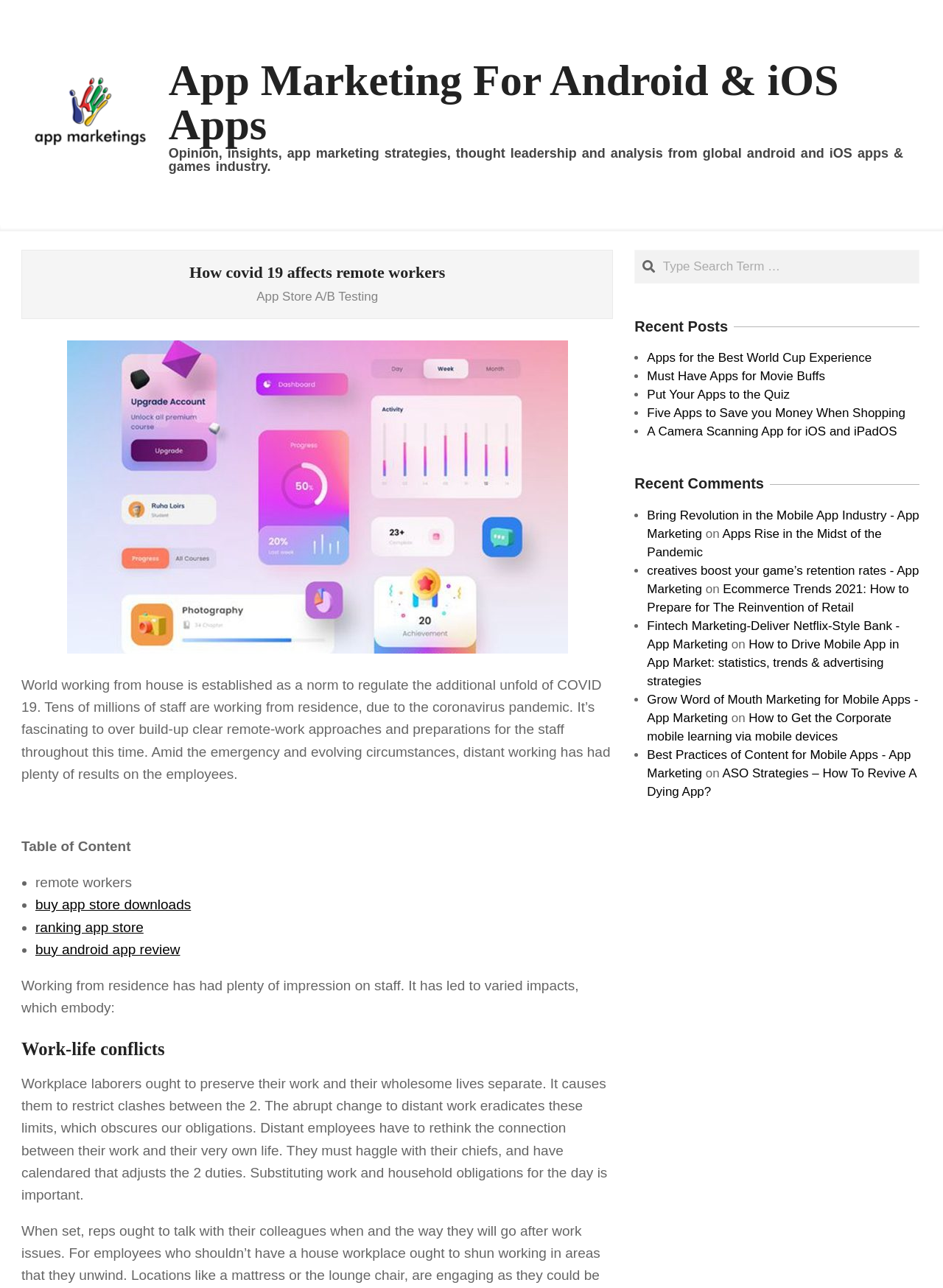Detail the features and information presented on the webpage.

This webpage is about App Marketing, with a focus on how COVID-19 affects remote workers. At the top, there is a logo of App Marketing, accompanied by a link to the company's website. Below the logo, there is a heading that reads "How covid 19 affects remote workers" and a brief description of the impact of COVID-19 on remote workers.

To the right of the heading, there is an image related to buying Android app reviews. Below the image, there is a block of text that discusses the effects of remote work on employees, including the need to establish clear remote-work approaches and preparations.

Further down, there is a table of contents with links to various sections, including "remote workers", "buy app store downloads", "ranking app store", and "buy android app review". Below the table of contents, there is a section on "Work-life conflicts", which discusses the challenges of separating work and personal life while working remotely.

On the right side of the page, there is a search bar with a placeholder text "Type Search Term …". Below the search bar, there is a section titled "Recent Posts" with links to various articles, including "Apps for the Best World Cup Experience", "Must Have Apps for Movie Buffs", and "Five Apps to Save you Money When Shopping".

Below the "Recent Posts" section, there is a section titled "Recent Comments" with links to various comments, including "Bring Revolution in the Mobile App Industry - App Marketing" and "Ecommerce Trends 2021: How to Prepare for The Reinvention of Retail".